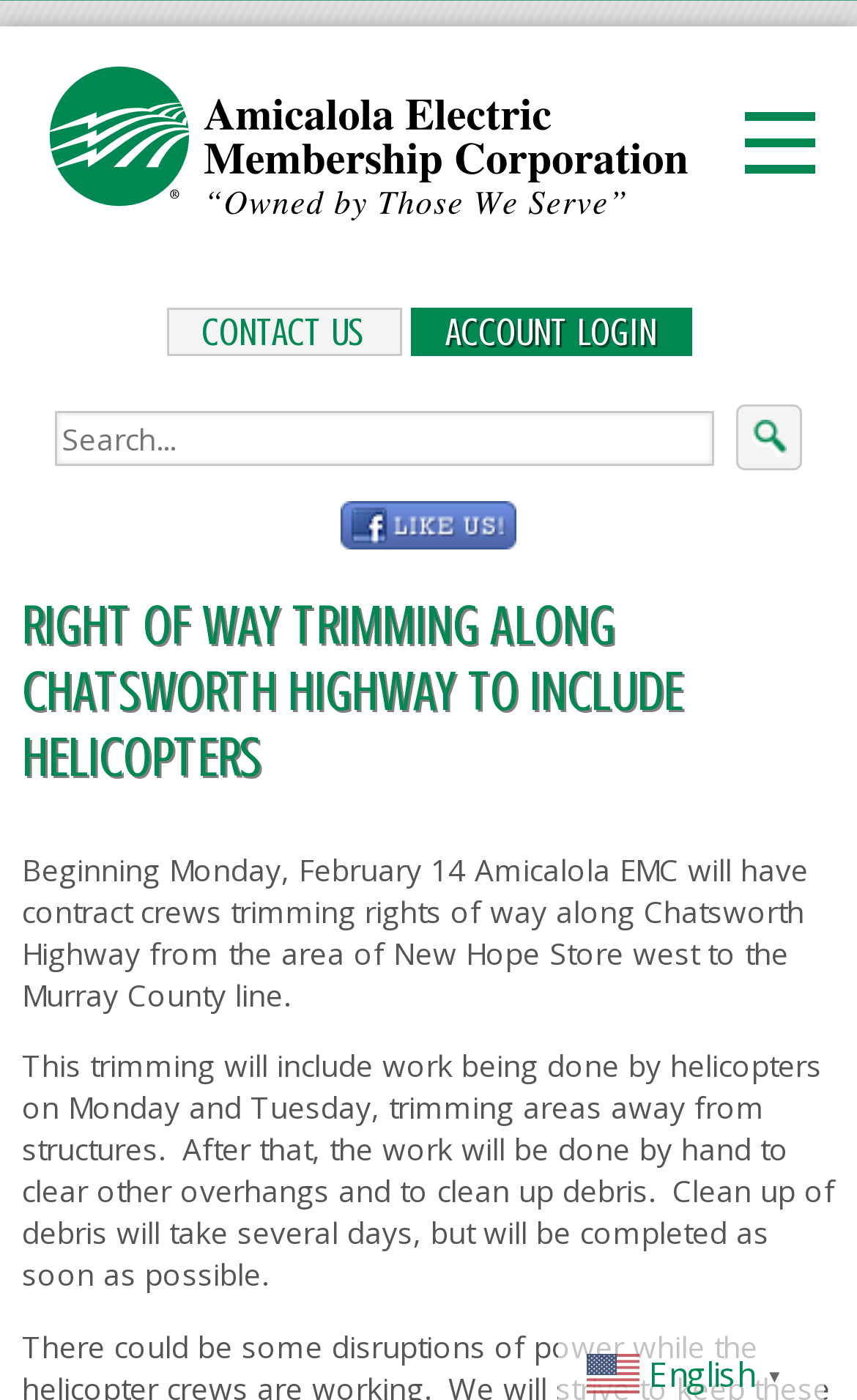What can be found on the top right corner of the webpage?
Based on the image, give a one-word or short phrase answer.

Search box